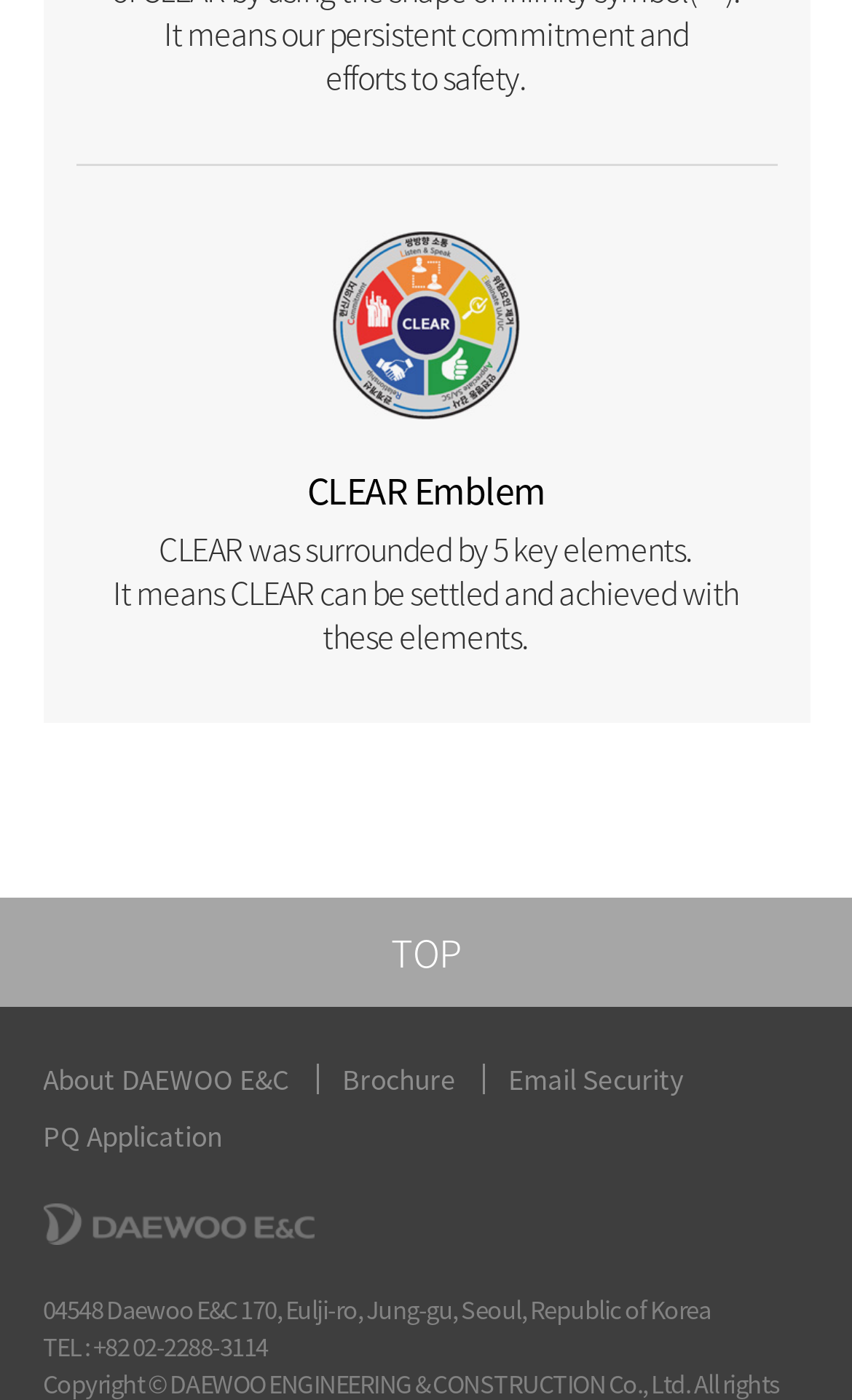Respond to the question below with a concise word or phrase:
What is the name of the emblem?

CLEAR Emblem